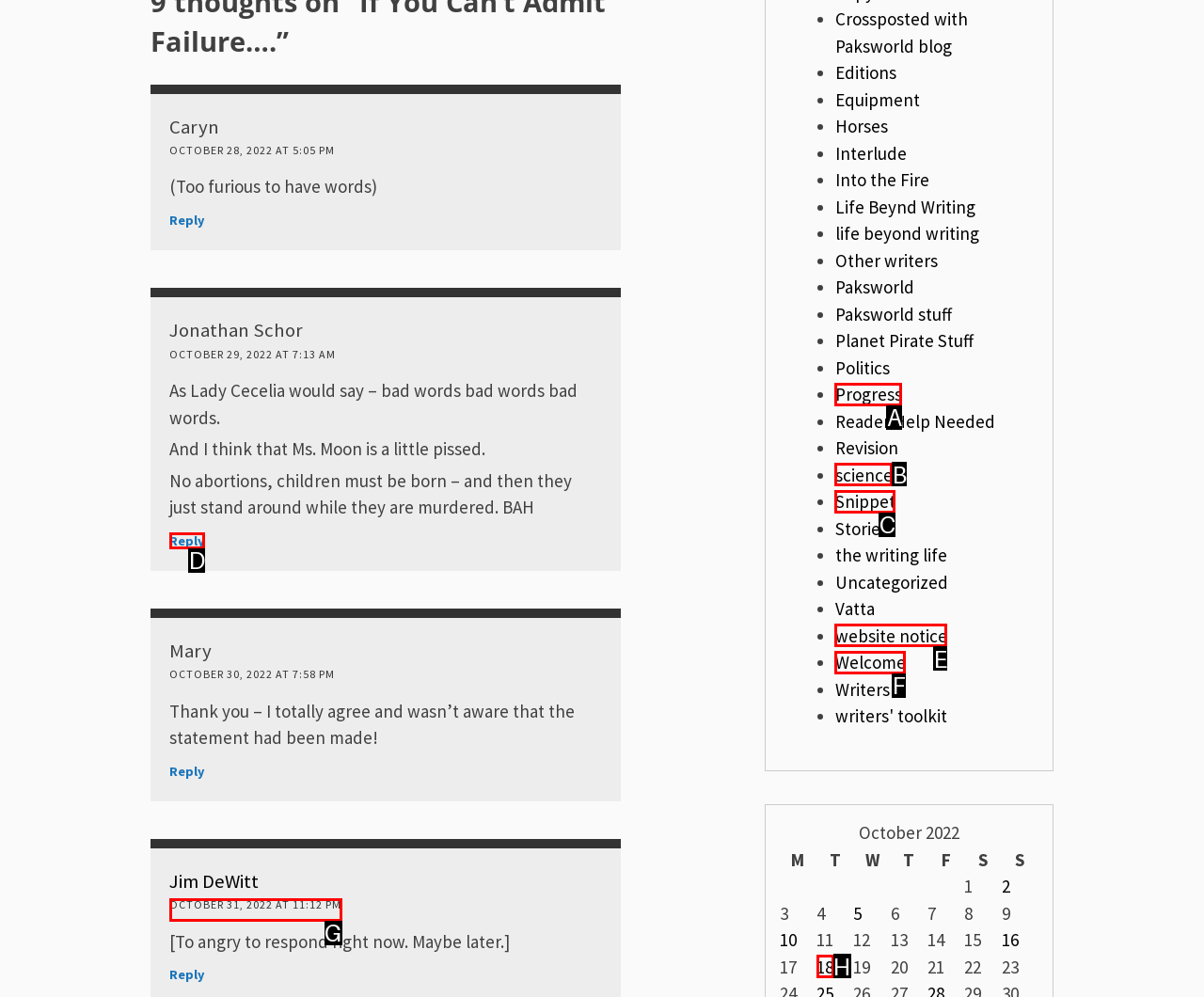From the given options, indicate the letter that corresponds to the action needed to complete this task: Reply to Jonathan Schor. Respond with only the letter.

D